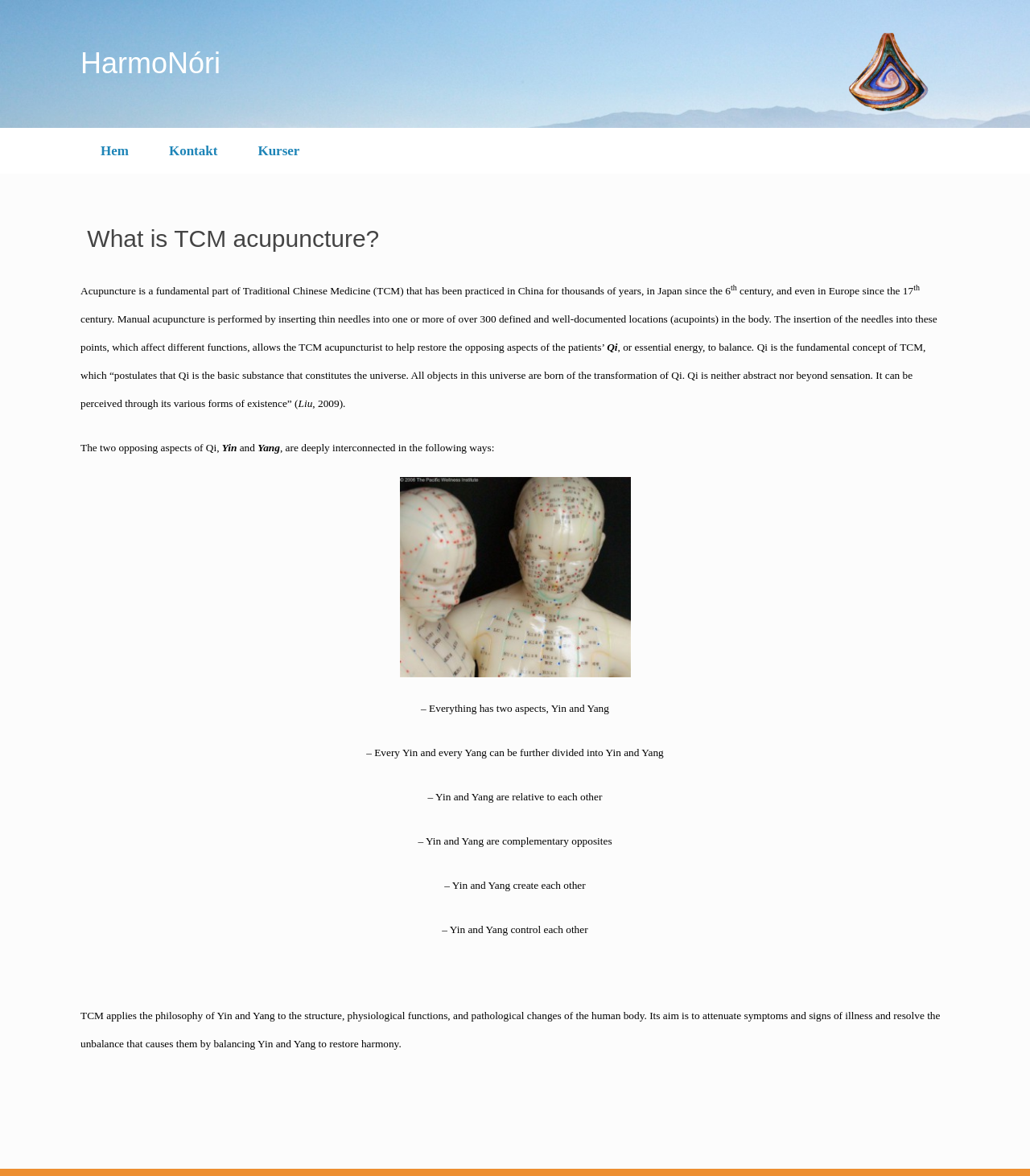Locate the bounding box of the UI element described by: "Kurser" in the given webpage screenshot.

[0.231, 0.108, 0.31, 0.147]